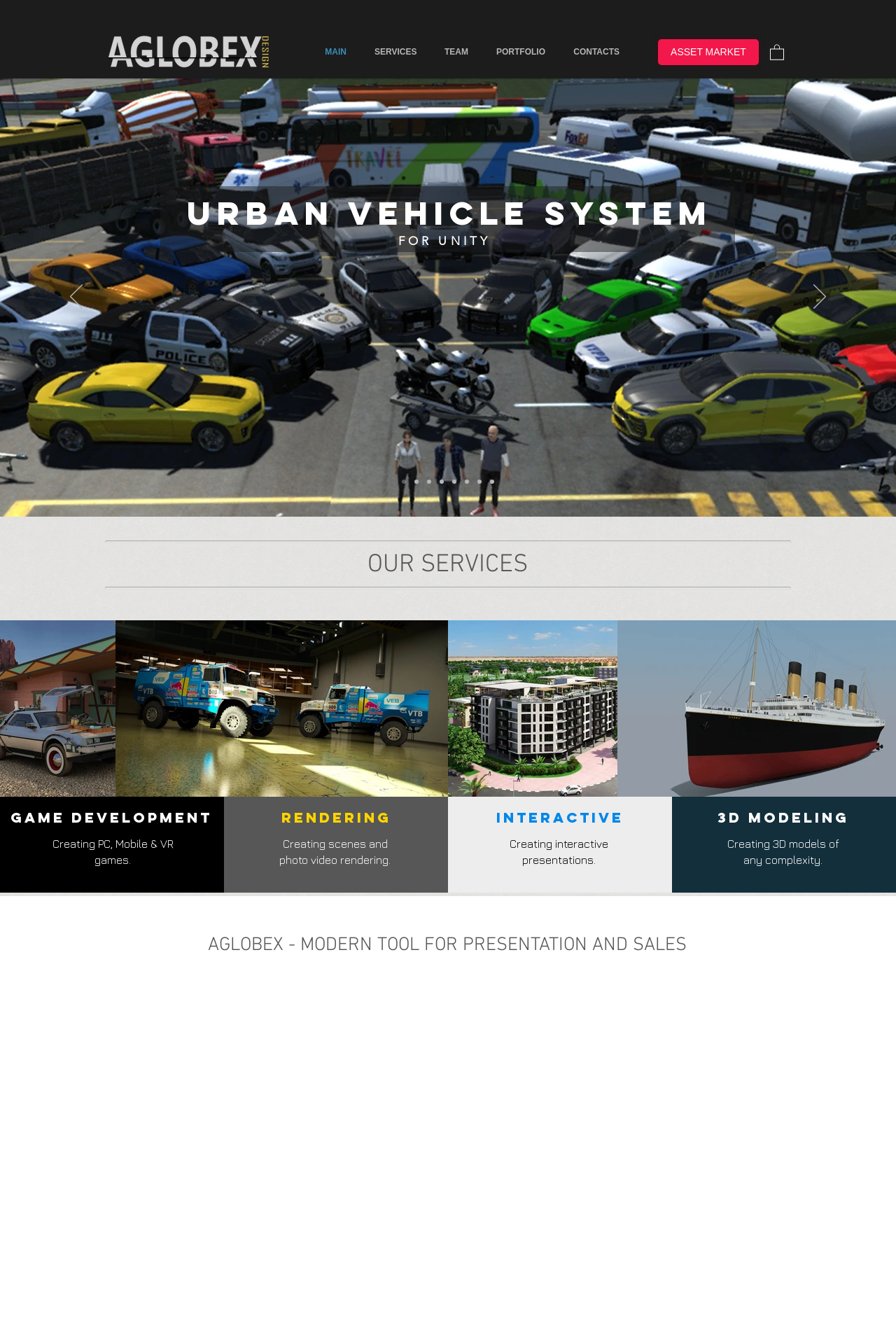Identify the bounding box for the given UI element using the description provided. Coordinates should be in the format (top-left x, top-left y, bottom-right x, bottom-right y) and must be between 0 and 1. Here is the description: ASSET MARKET

[0.734, 0.03, 0.847, 0.049]